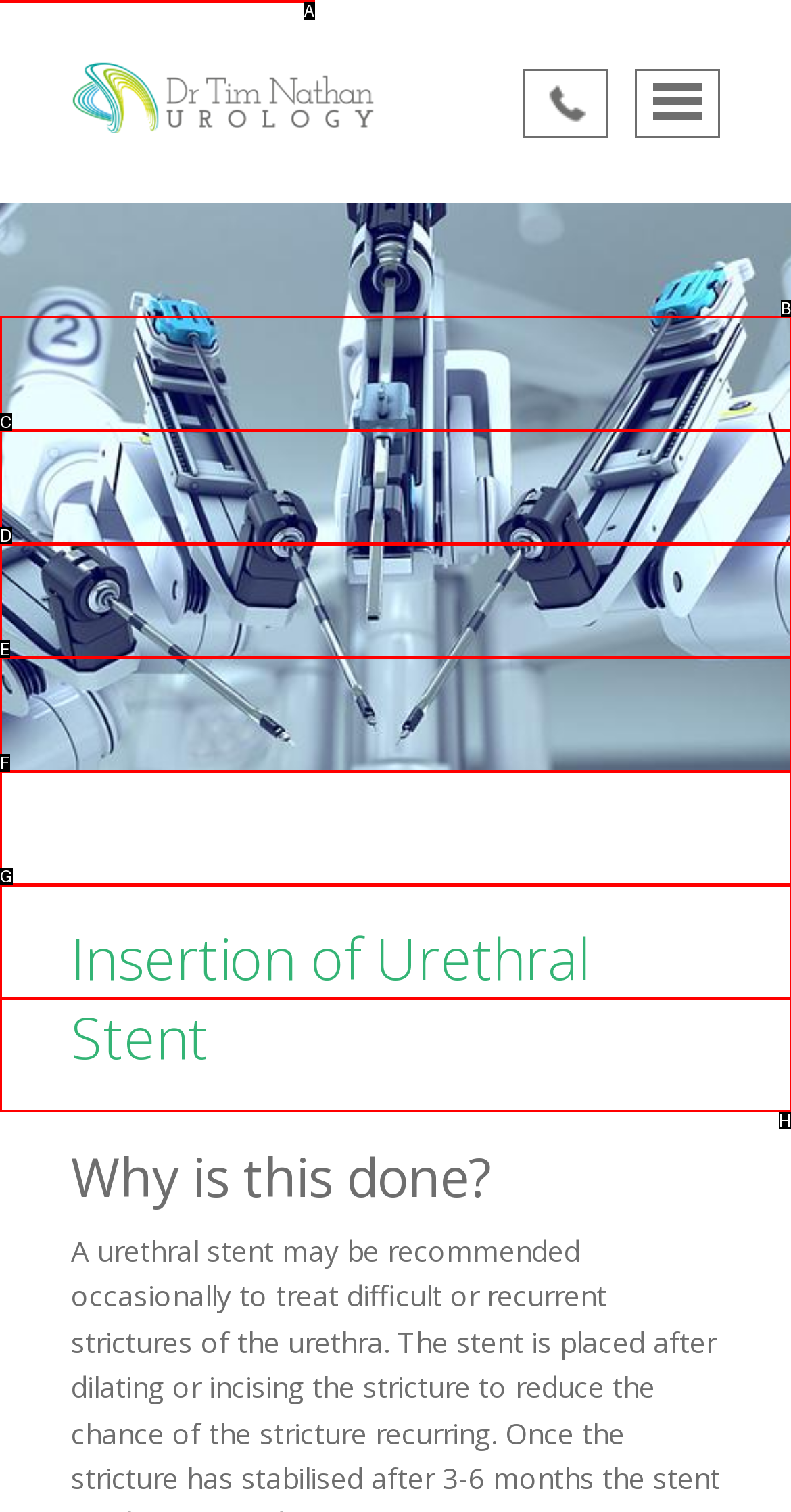Which UI element matches this description: Skip to main content?
Reply with the letter of the correct option directly.

A